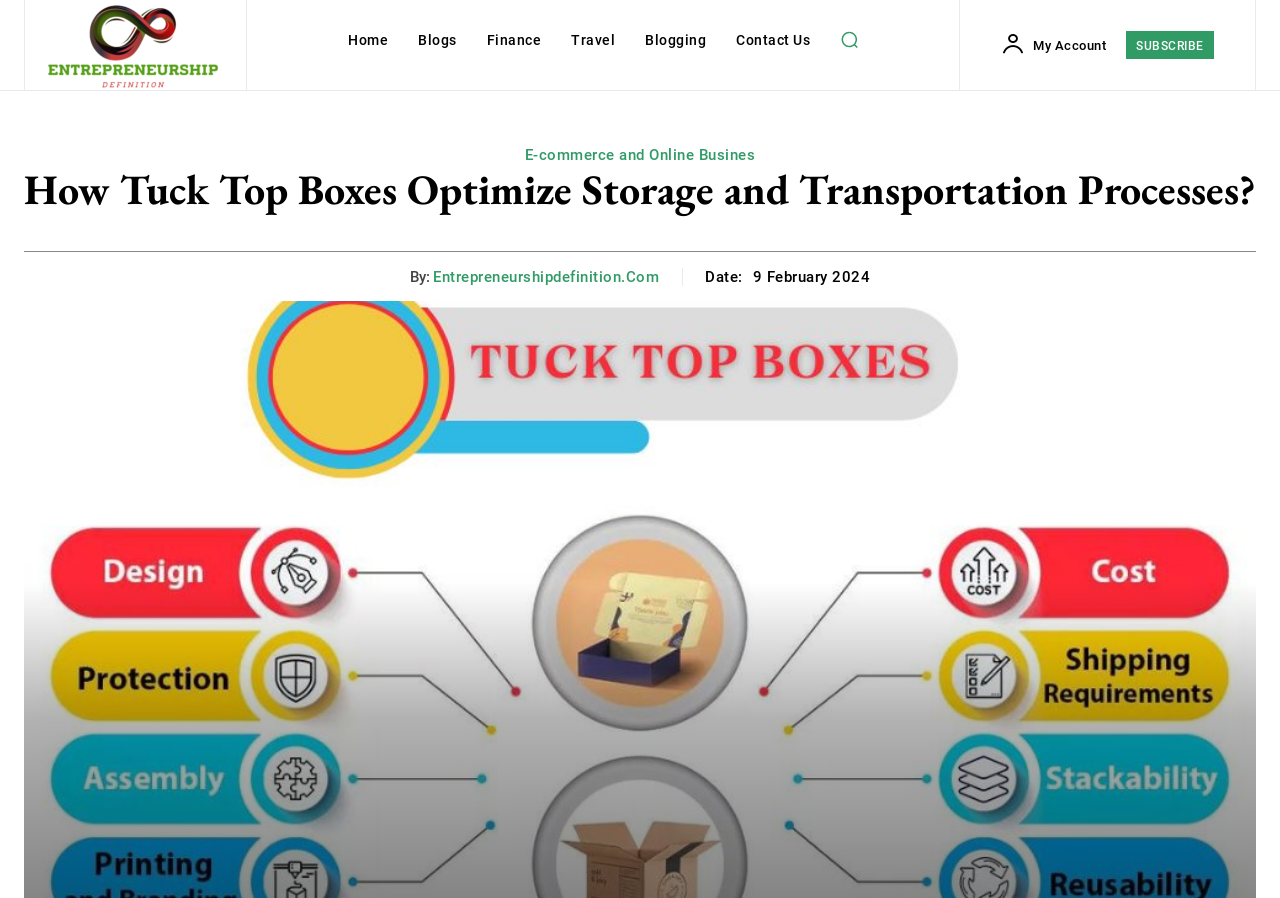Using the element description: "Meowy Christmas Vacation", determine the bounding box coordinates. The coordinates should be in the format [left, top, right, bottom], with values between 0 and 1.

None